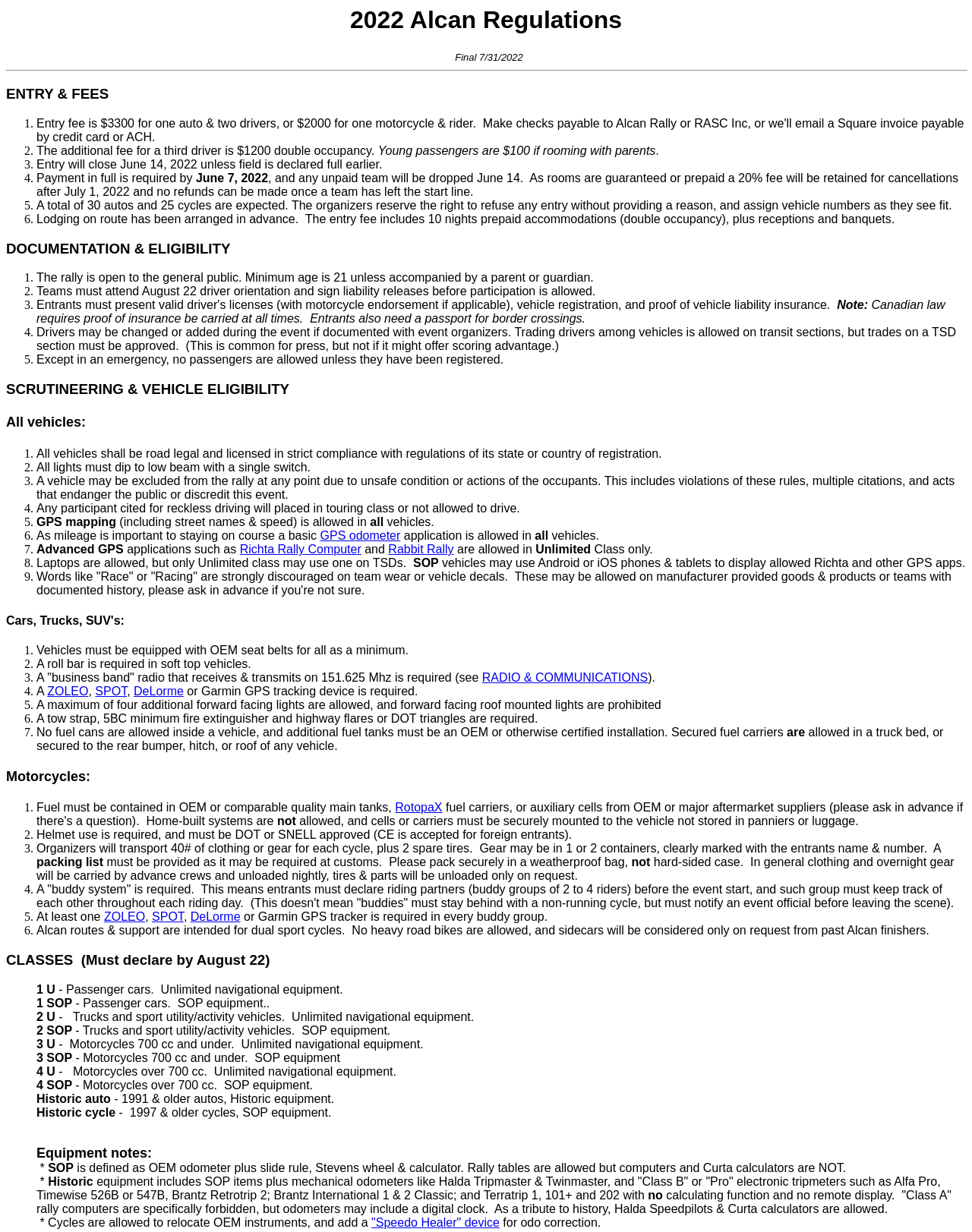Based on the image, please elaborate on the answer to the following question:
Are laptops allowed in the rally?

The answer can be found in the 'SCRUTINEERING & VEHICLE ELIGIBILITY' section, where it is stated that 'Laptops are allowed, but only Unlimited class may use one on TSDs.'